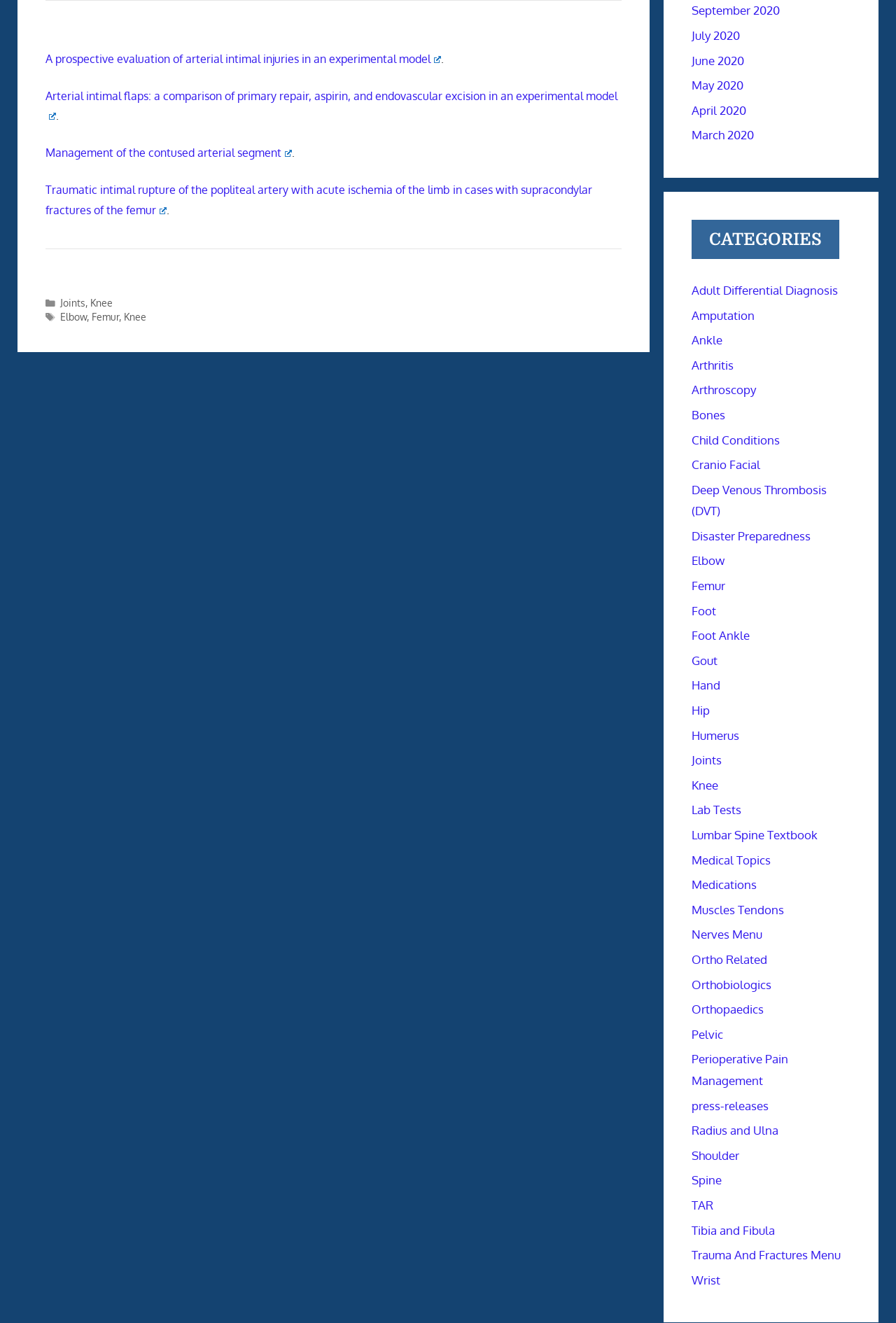Specify the bounding box coordinates for the region that must be clicked to perform the given instruction: "Click on the link 'A prospective evaluation of arterial intimal injuries in an experimental model'".

[0.051, 0.039, 0.492, 0.05]